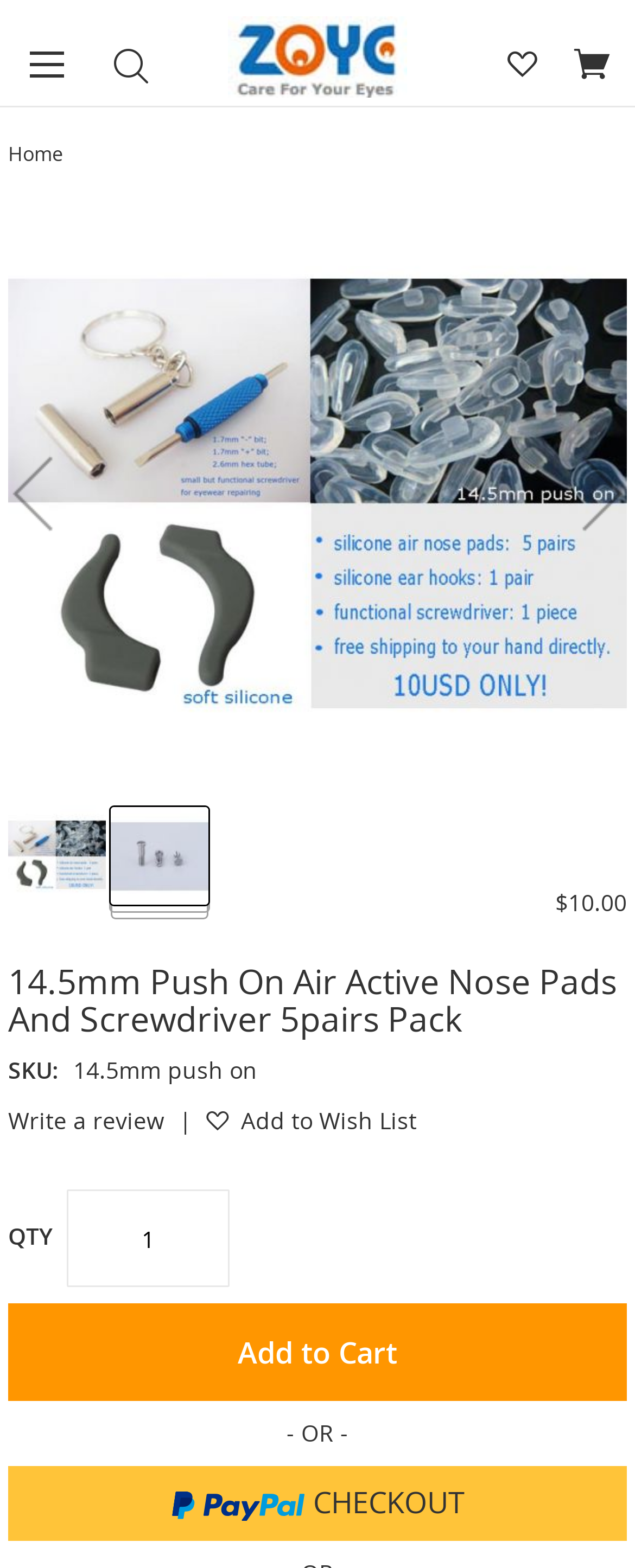Identify the bounding box coordinates for the element you need to click to achieve the following task: "Add to Cart". Provide the bounding box coordinates as four float numbers between 0 and 1, in the form [left, top, right, bottom].

[0.013, 0.831, 0.987, 0.894]